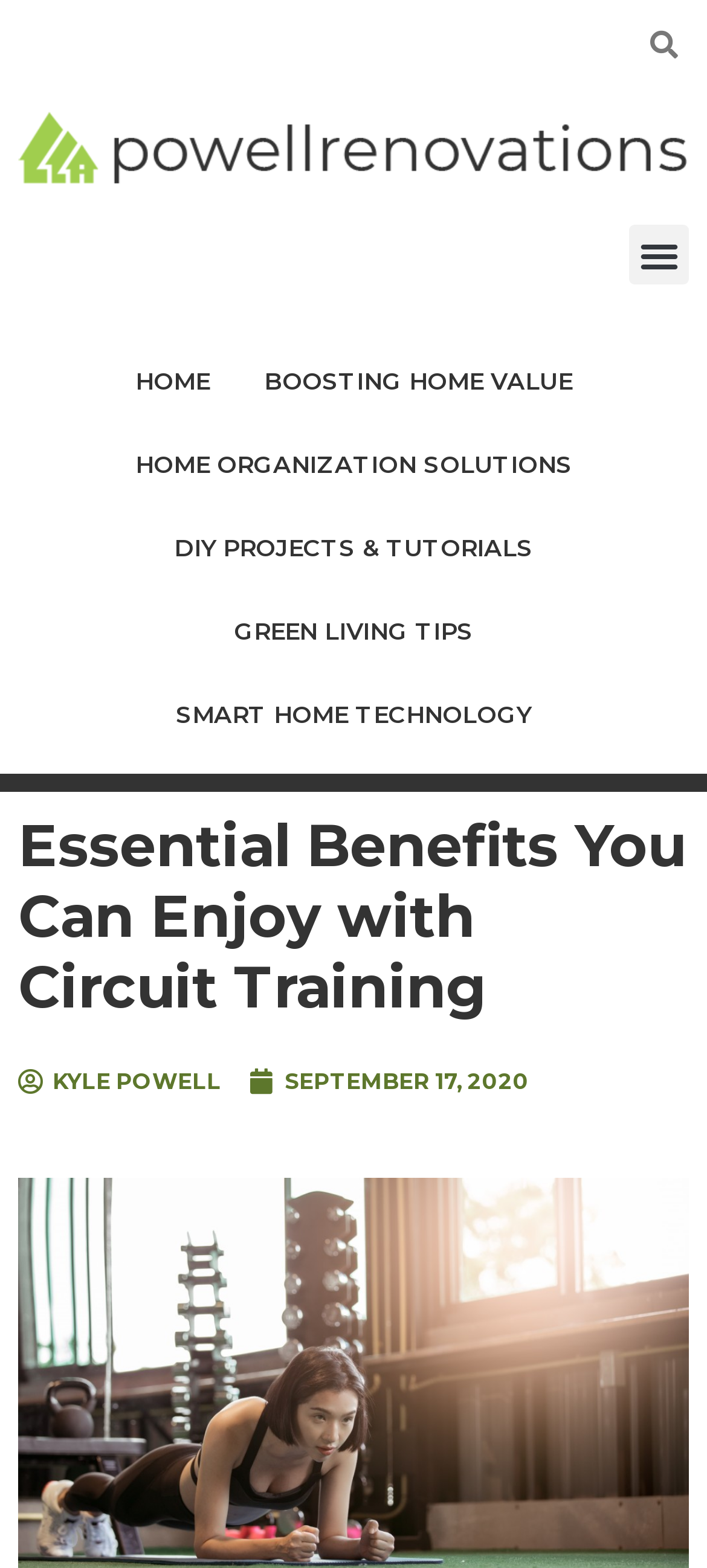Please answer the following question using a single word or phrase: 
How many links are in the menu?

6